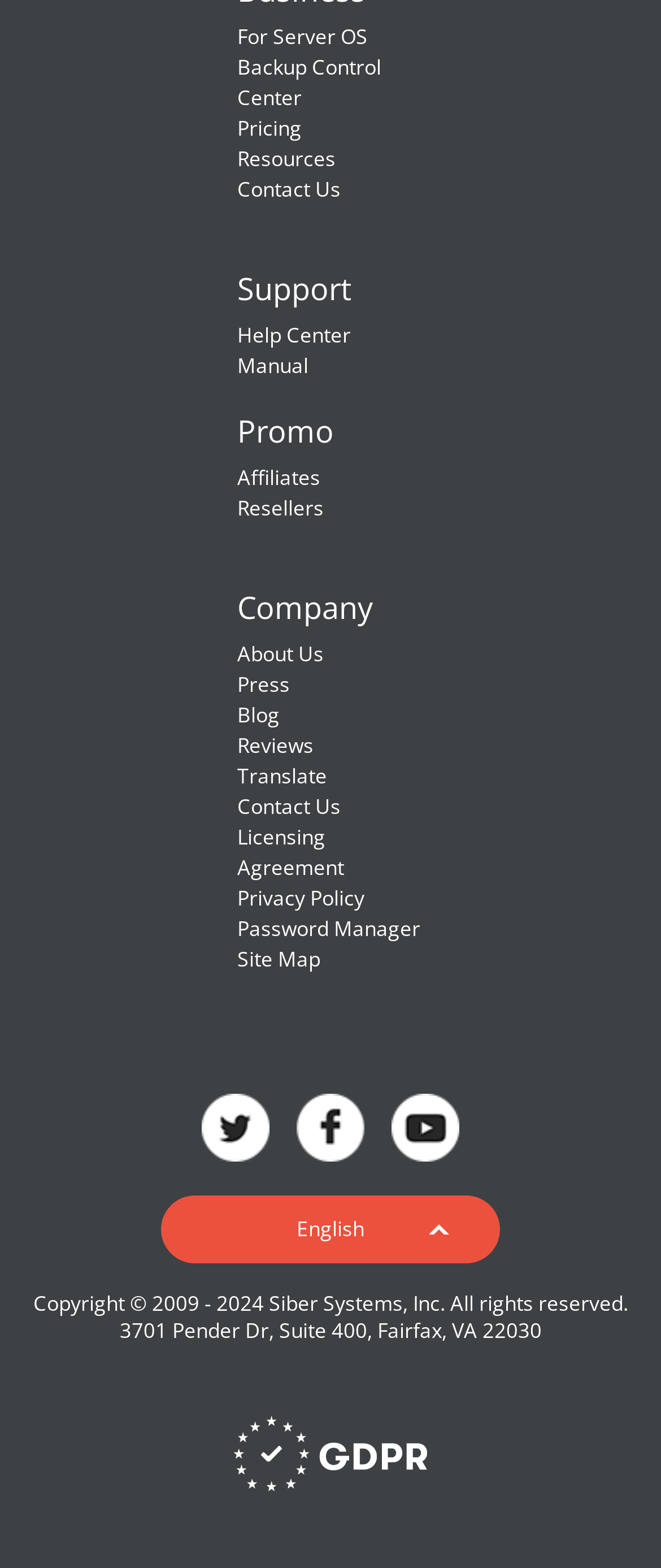Provide the bounding box coordinates of the HTML element described as: "×". The bounding box coordinates should be four float numbers between 0 and 1, i.e., [left, top, right, bottom].

None